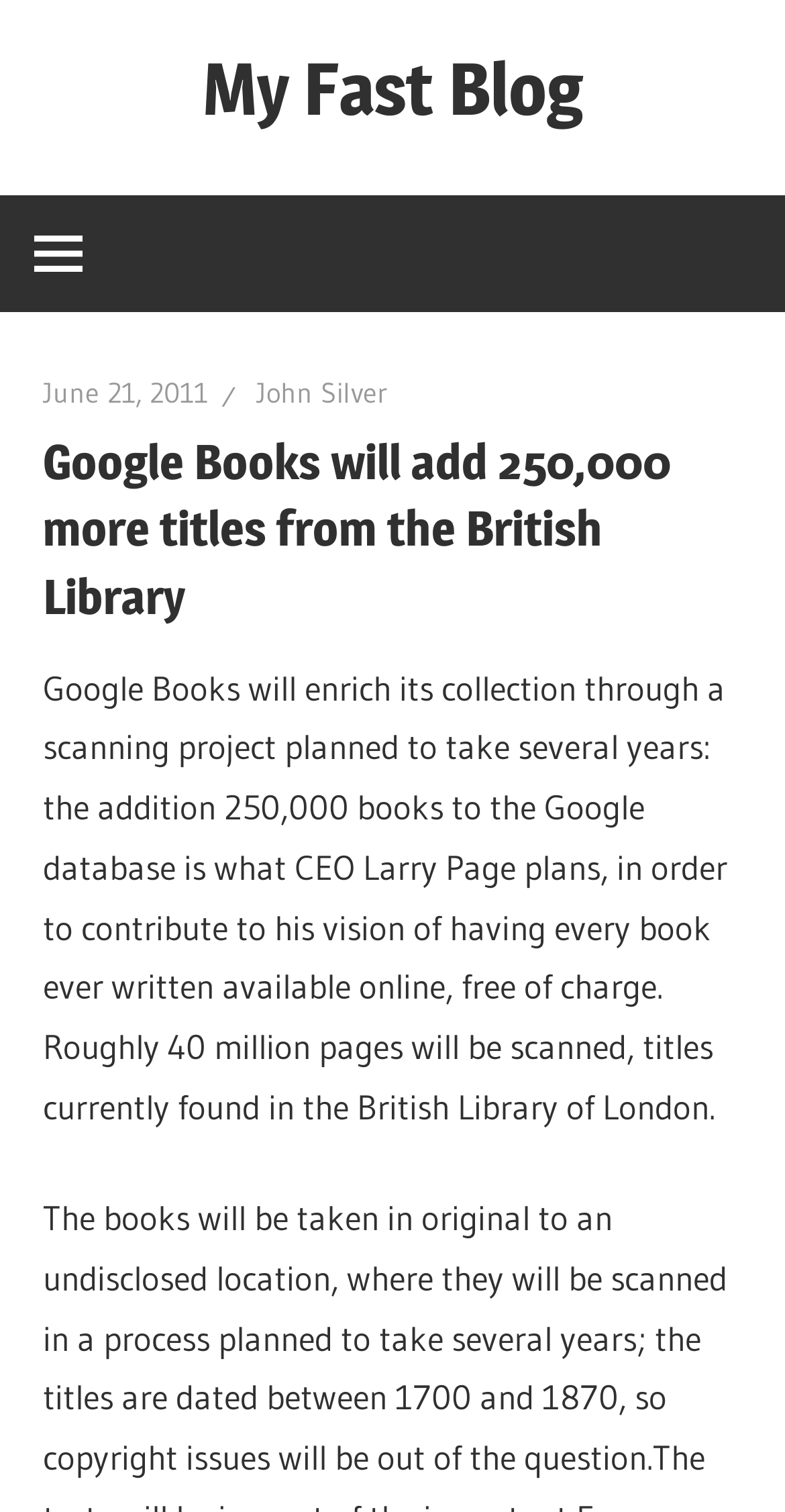How many pages will be scanned?
Answer the question based on the image using a single word or a brief phrase.

40 million